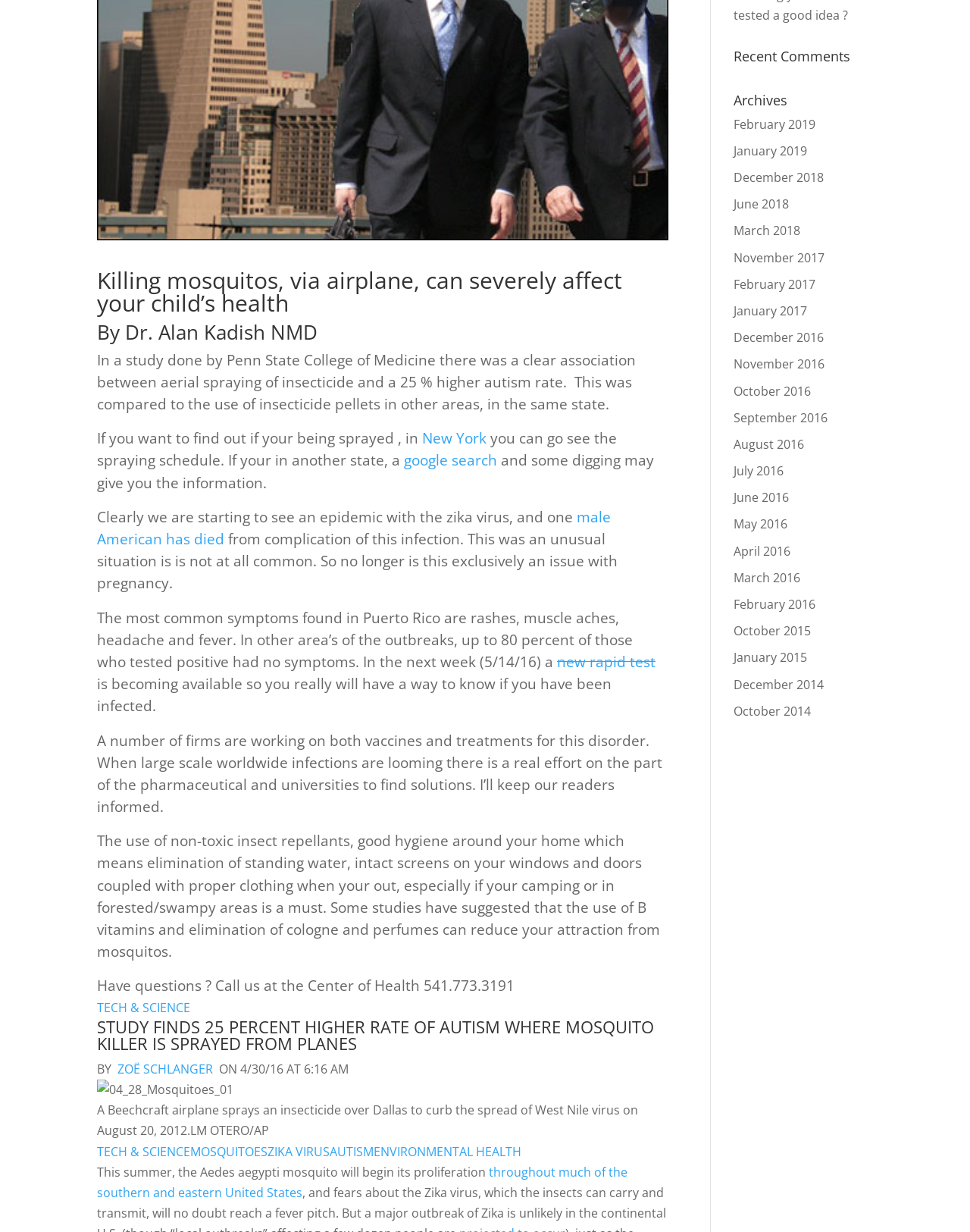Given the description "February 2017", determine the bounding box of the corresponding UI element.

[0.756, 0.224, 0.841, 0.237]